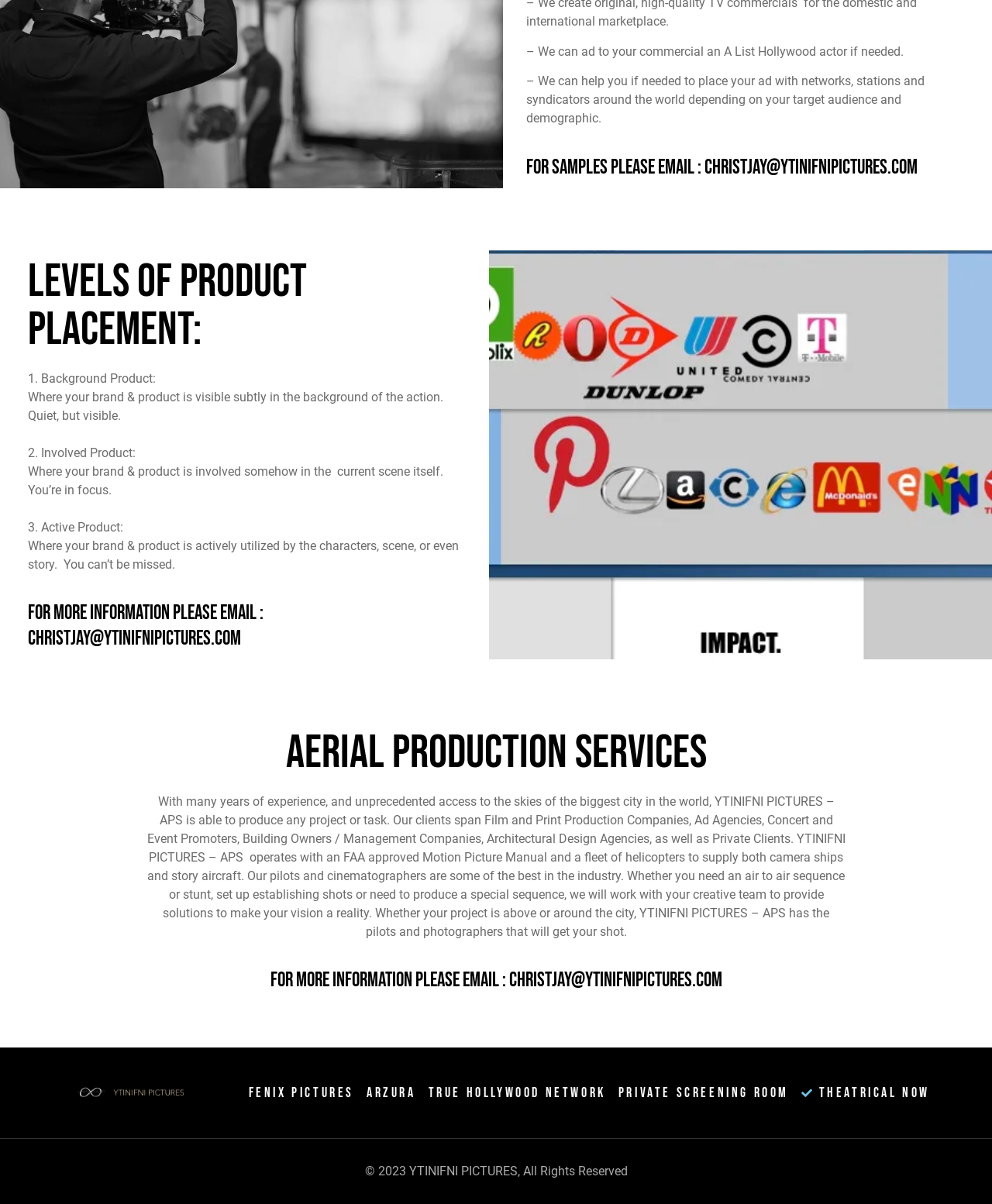What is the copyright year of the webpage?
Please analyze the image and answer the question with as much detail as possible.

The copyright year is mentioned at the bottom of the webpage, stating '© 2023 YTINIFNI PICTURES, All Rights Reserved'.